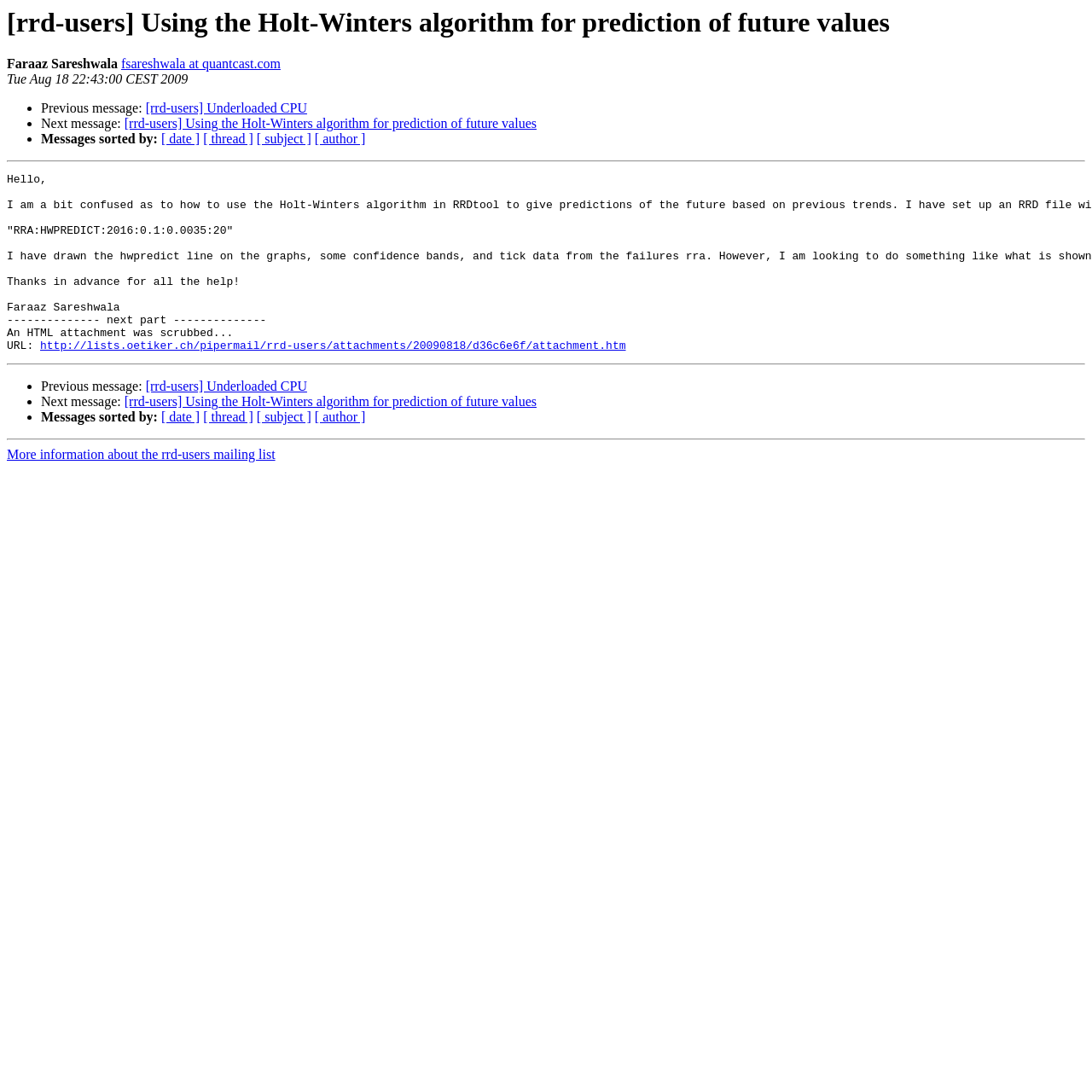Provide the bounding box coordinates of the area you need to click to execute the following instruction: "View previous message".

[0.038, 0.093, 0.133, 0.106]